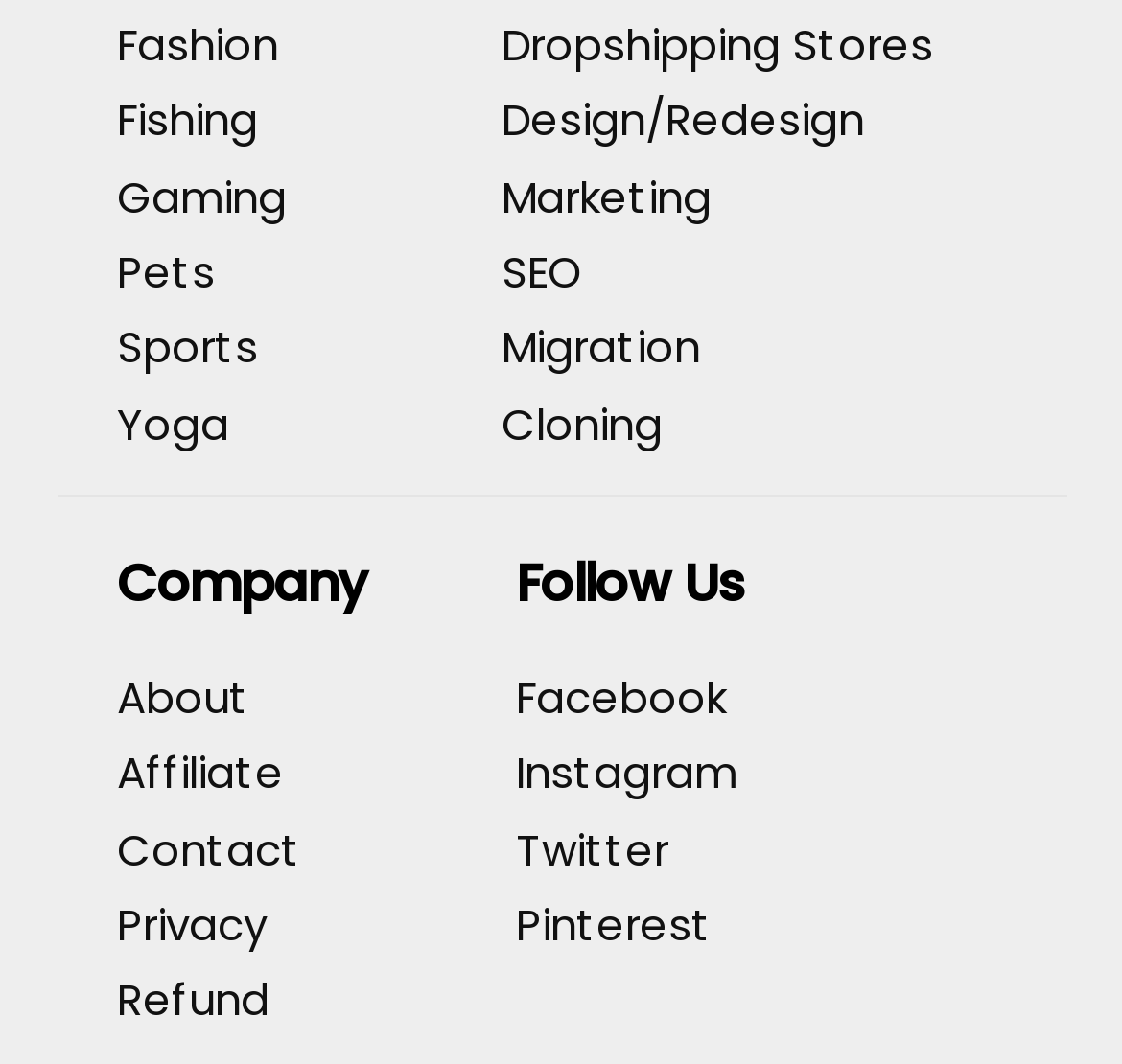What is the second service listed under 'Design/Redesign'?
Please provide a single word or phrase as your answer based on the image.

None